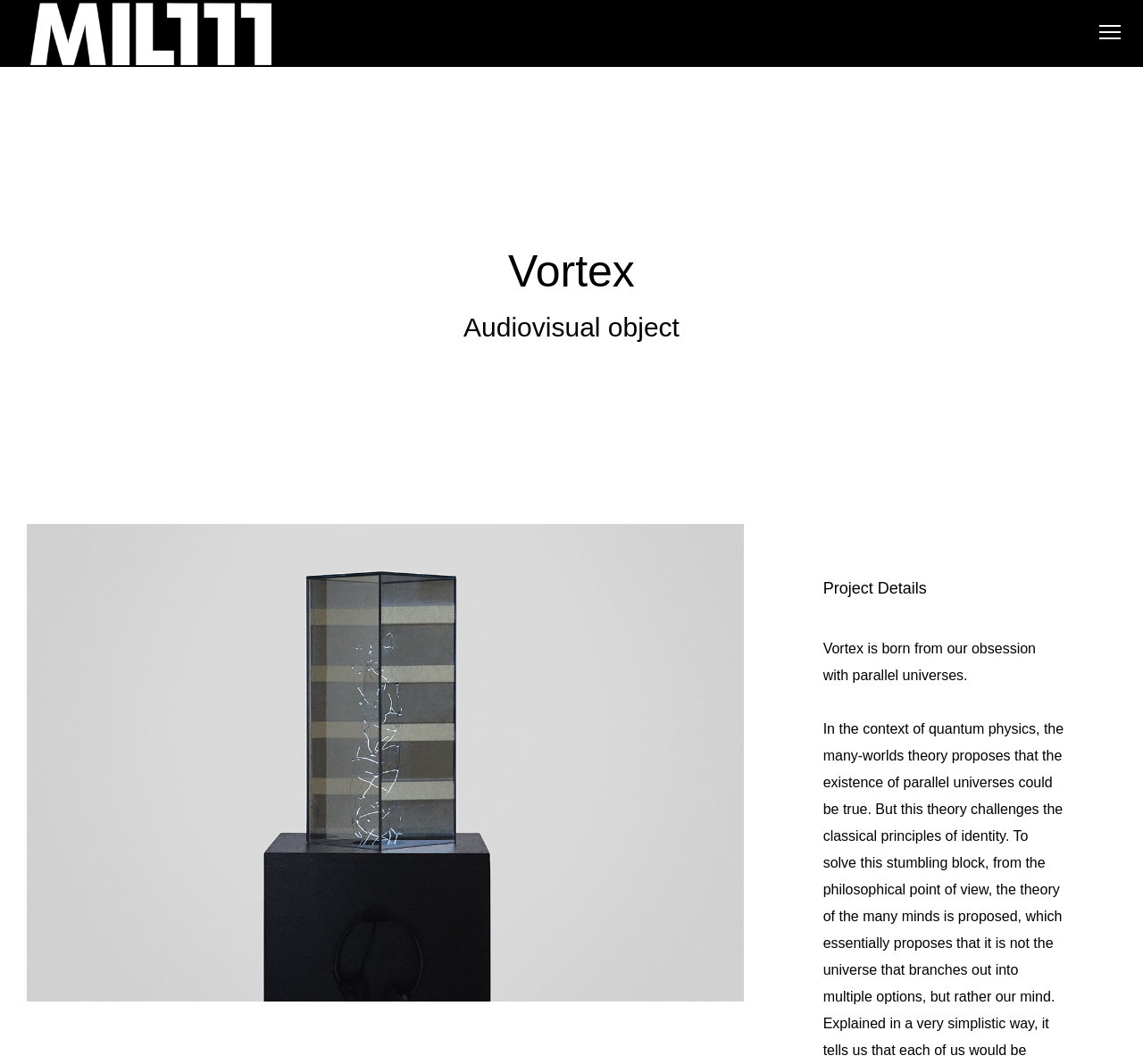Write an extensive caption that covers every aspect of the webpage.

The webpage is titled "Vortex – MIL111" and features a prominent image with the same title, "MIL111", located at the top-left corner of the page. Below the image, there is a link with the text "MIL111". 

On the top-right corner, there is another link with no text. A navigation menu labeled "Main" is situated to the left of this link.

The main content of the page is organized in a table layout, spanning the entire width of the page. At the top of this layout, there is a heading that reads "Vortex", followed by a static text that describes it as an "Audiovisual object".

Further down, there is a heading titled "Project Details", which is accompanied by a paragraph of text that explains the concept of Vortex, stating that it is born from an obsession with parallel universes.